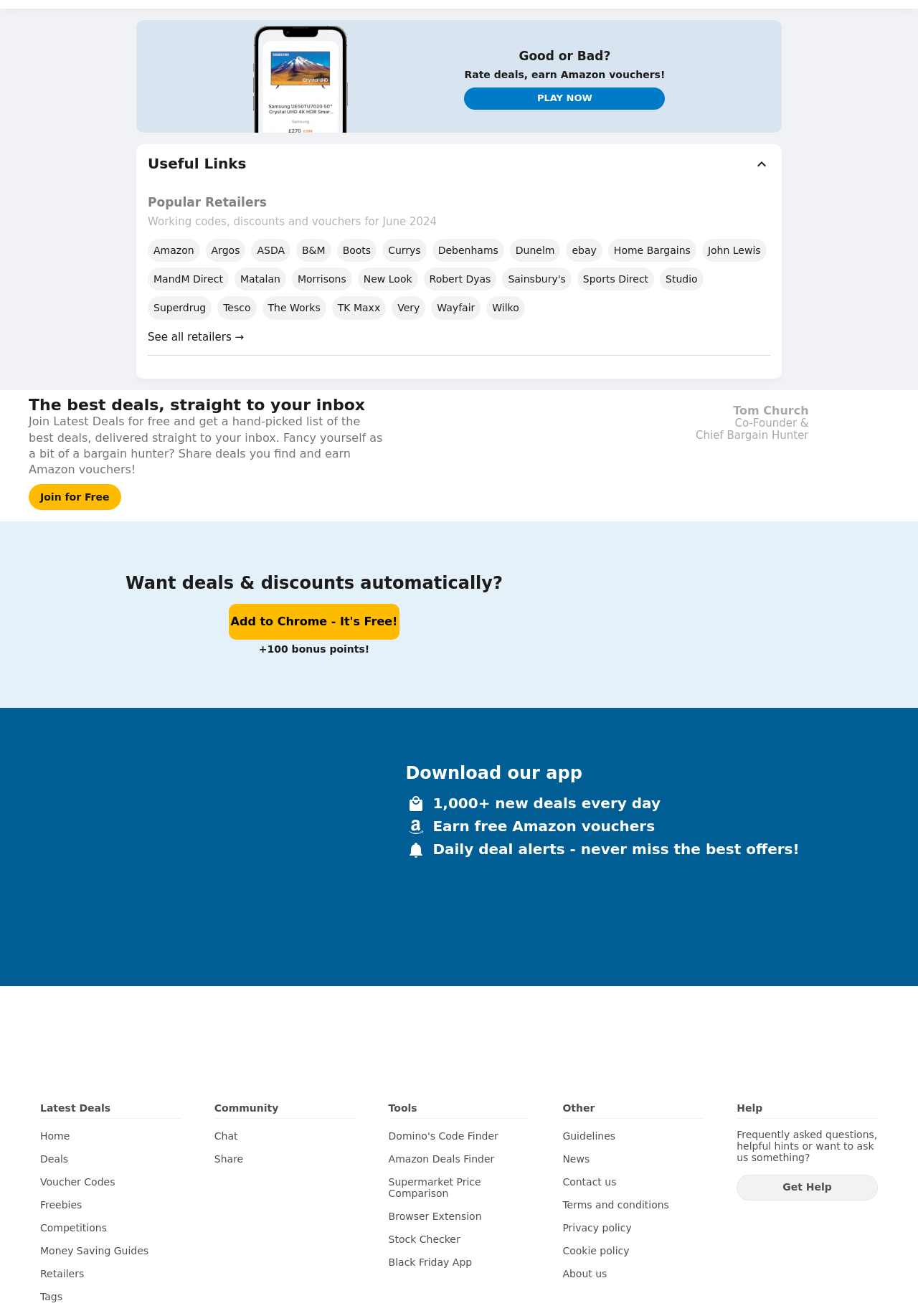Please find the bounding box coordinates for the clickable element needed to perform this instruction: "Click on the 'Rate Posts Good or Bad?' link".

[0.148, 0.016, 0.852, 0.101]